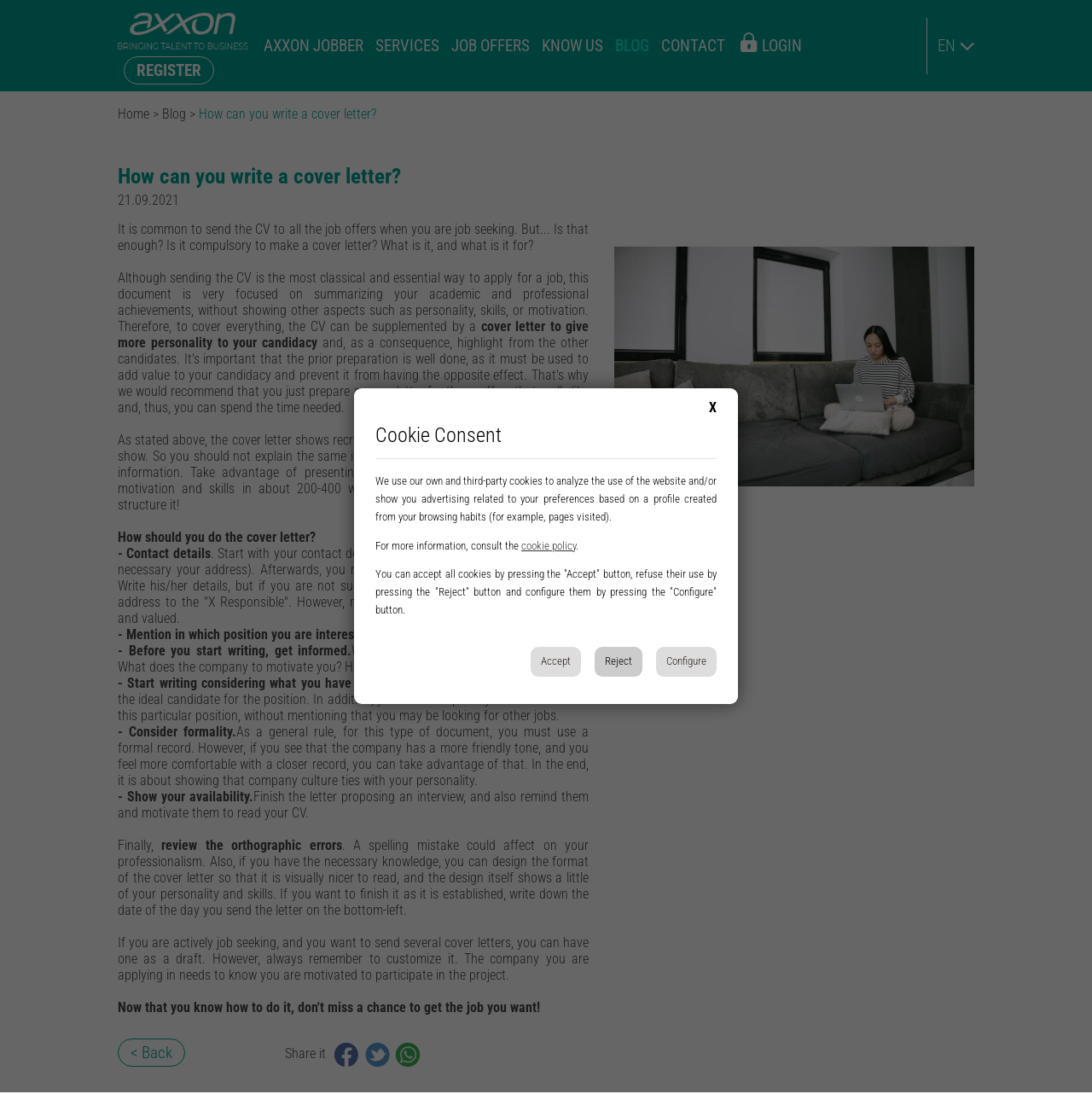Bounding box coordinates are to be given in the format (top-left x, top-left y, bottom-right x, bottom-right y). All values must be floating point numbers between 0 and 1. Provide the bounding box coordinate for the UI element described as: parent_node: < Back

[0.306, 0.952, 0.329, 0.976]